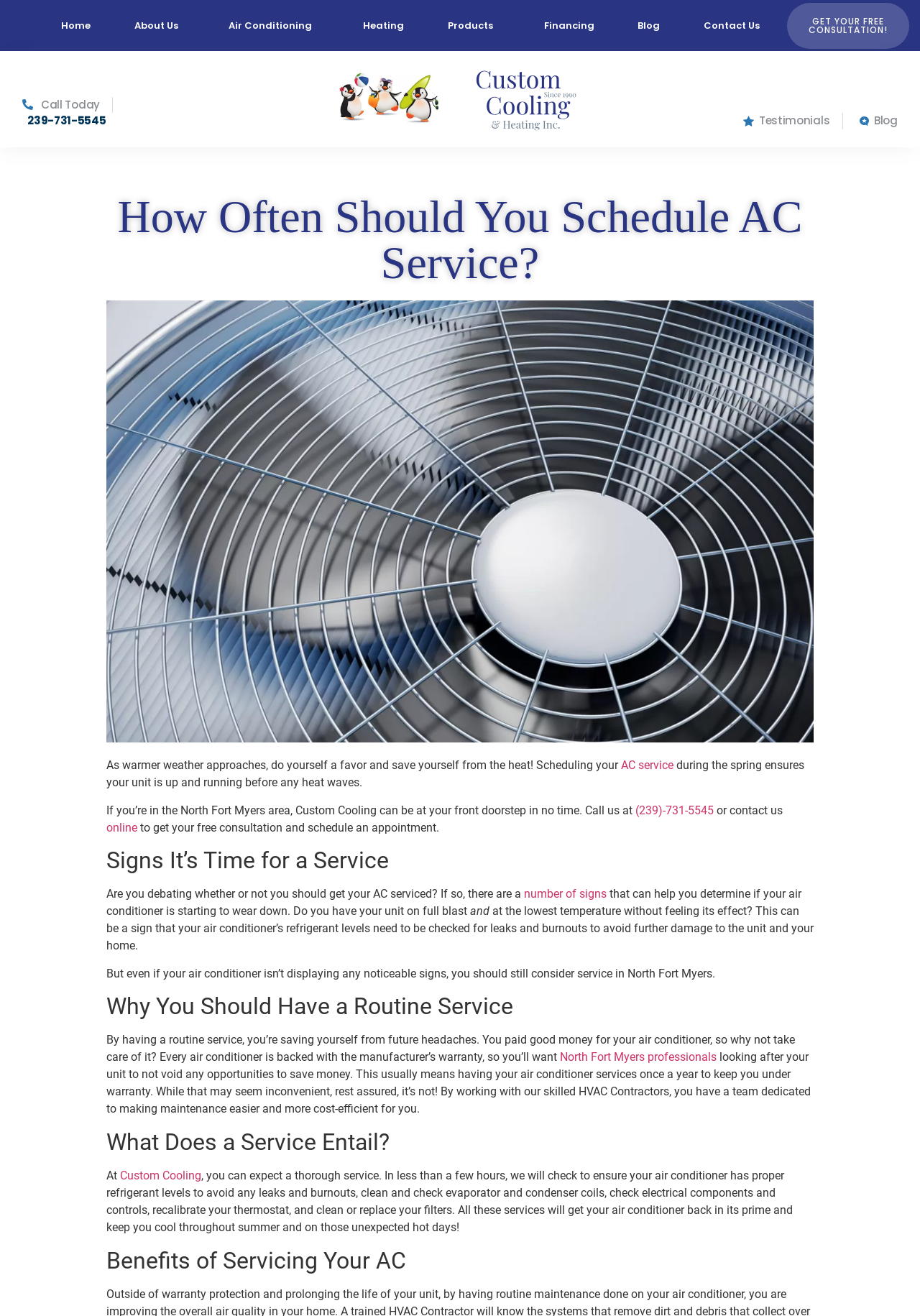Please answer the following question using a single word or phrase: 
What is the phone number to call for a free consultation?

239-731-5545